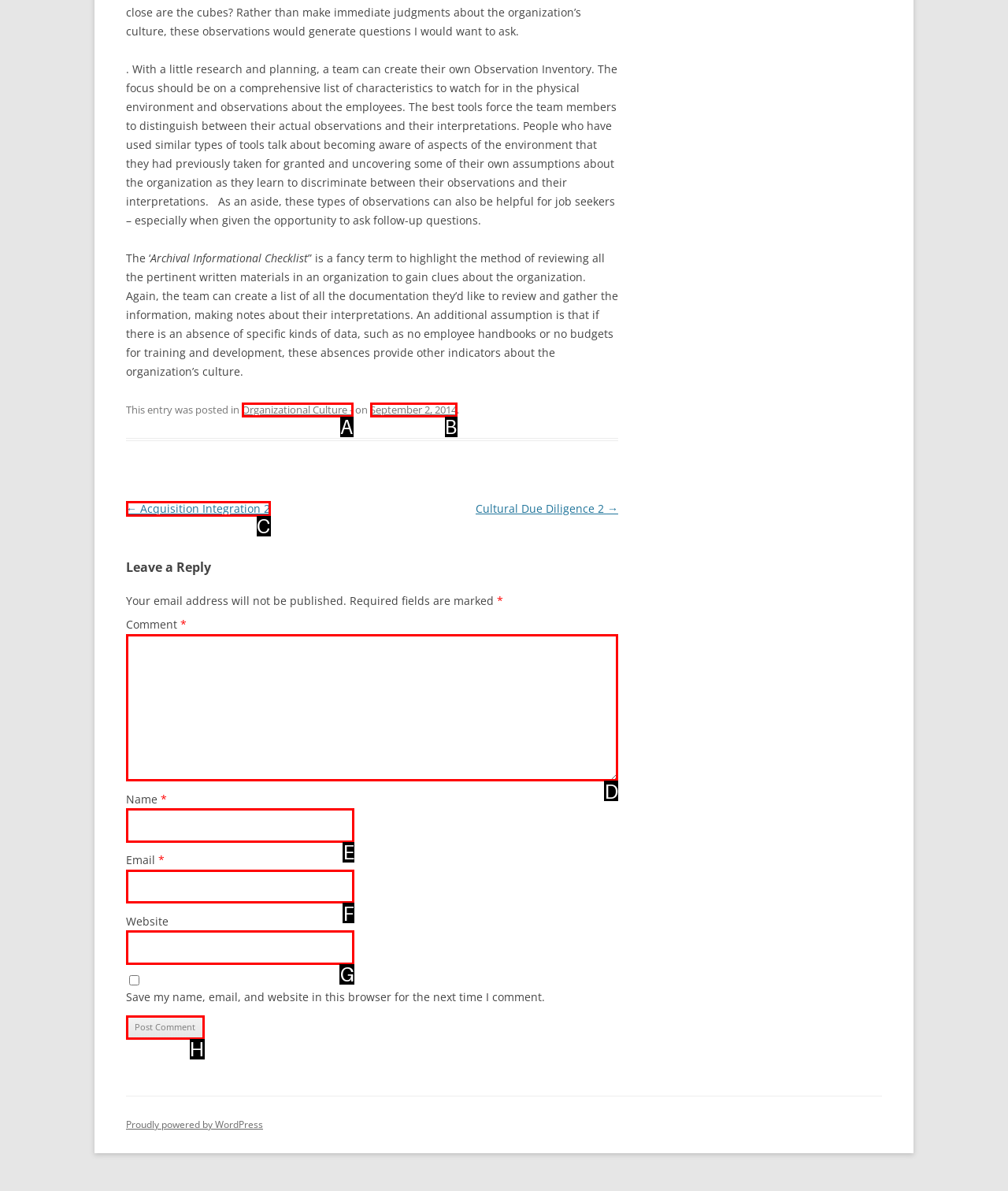Identify the letter of the UI element you should interact with to perform the task: Click the 'Organizational Culture -' link
Reply with the appropriate letter of the option.

A